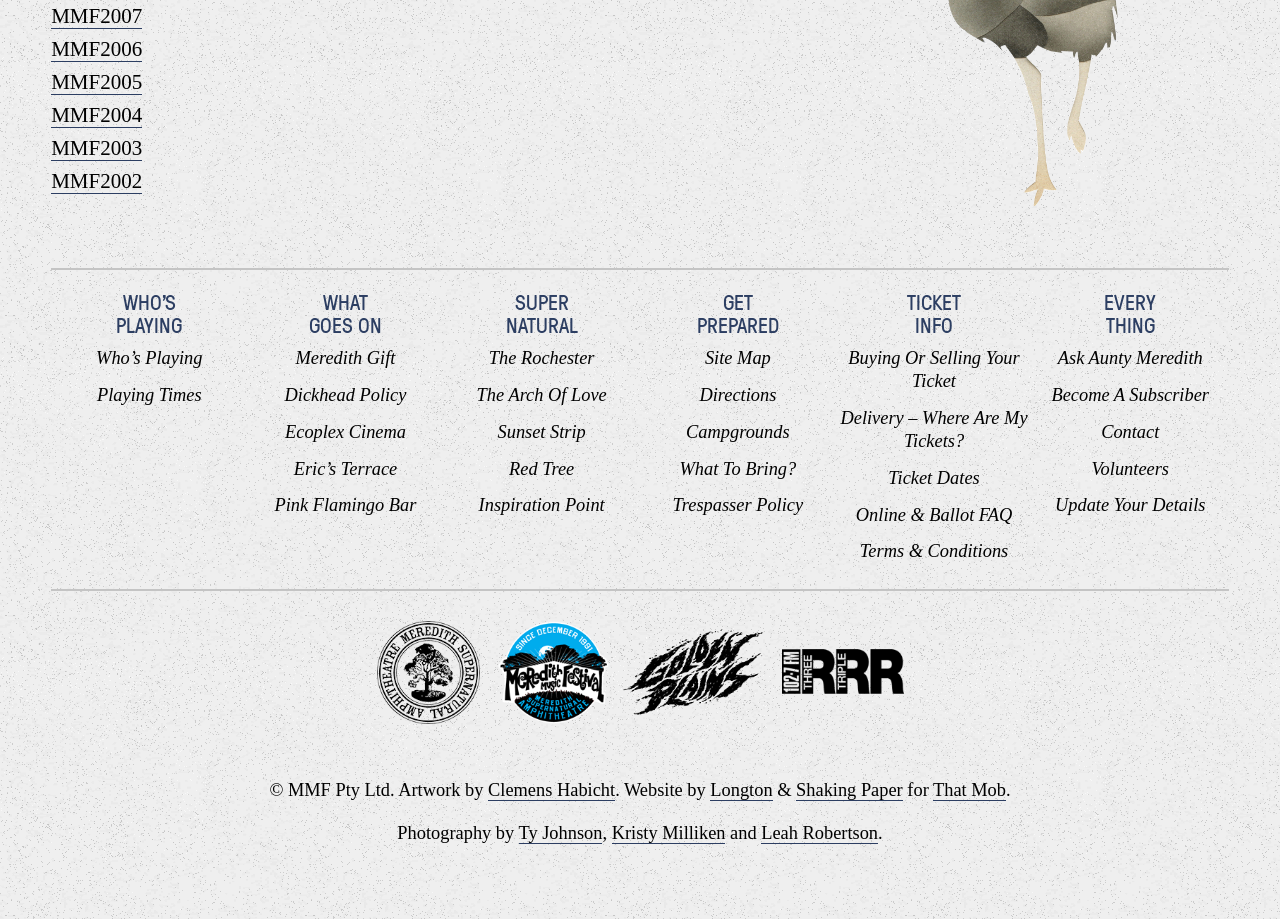What is the name of the festival?
From the image, respond using a single word or phrase.

Meredith